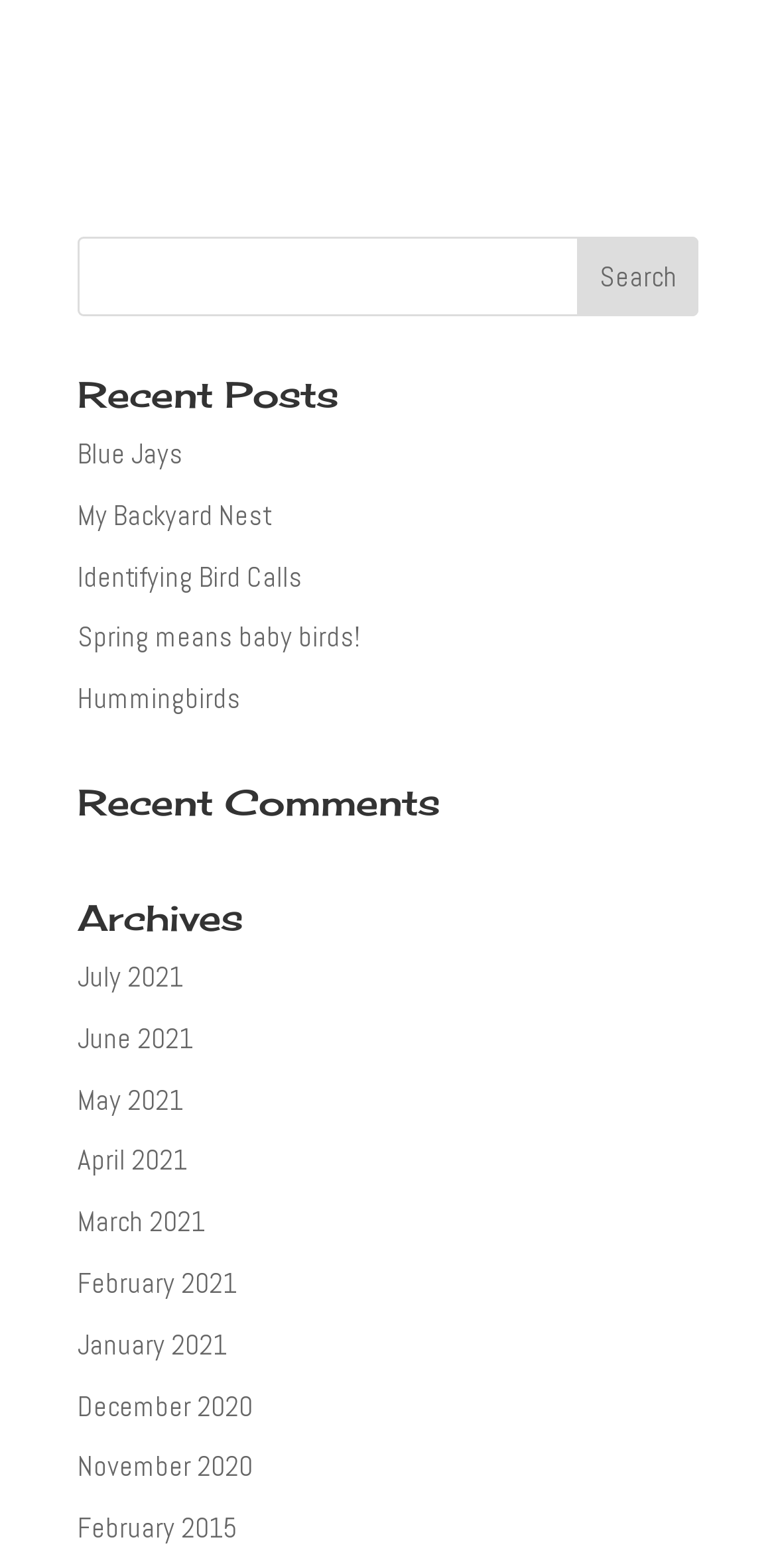Using the provided element description: "March 2021", determine the bounding box coordinates of the corresponding UI element in the screenshot.

[0.1, 0.768, 0.264, 0.79]